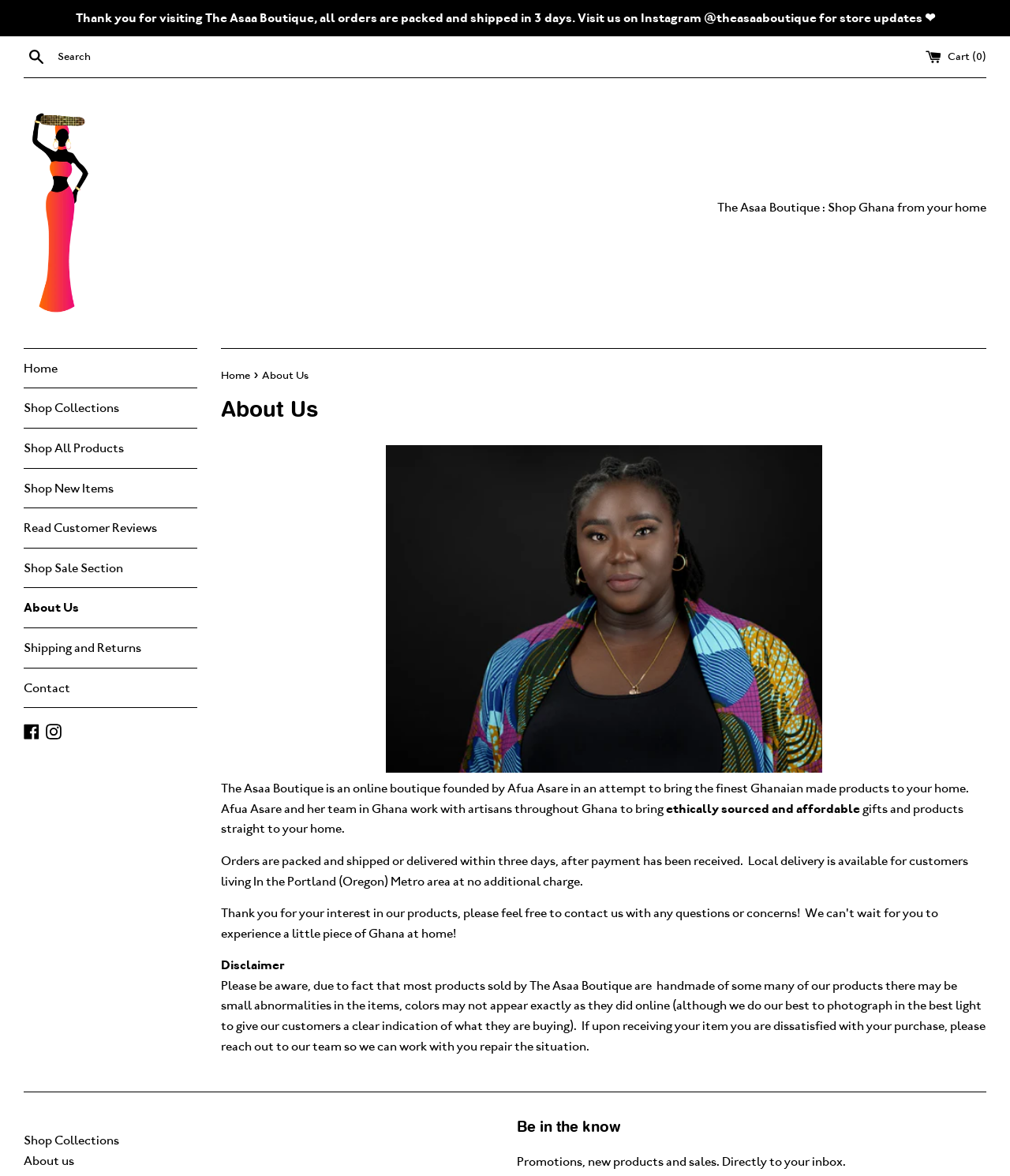Please locate the clickable area by providing the bounding box coordinates to follow this instruction: "Search for products".

[0.023, 0.036, 0.195, 0.061]